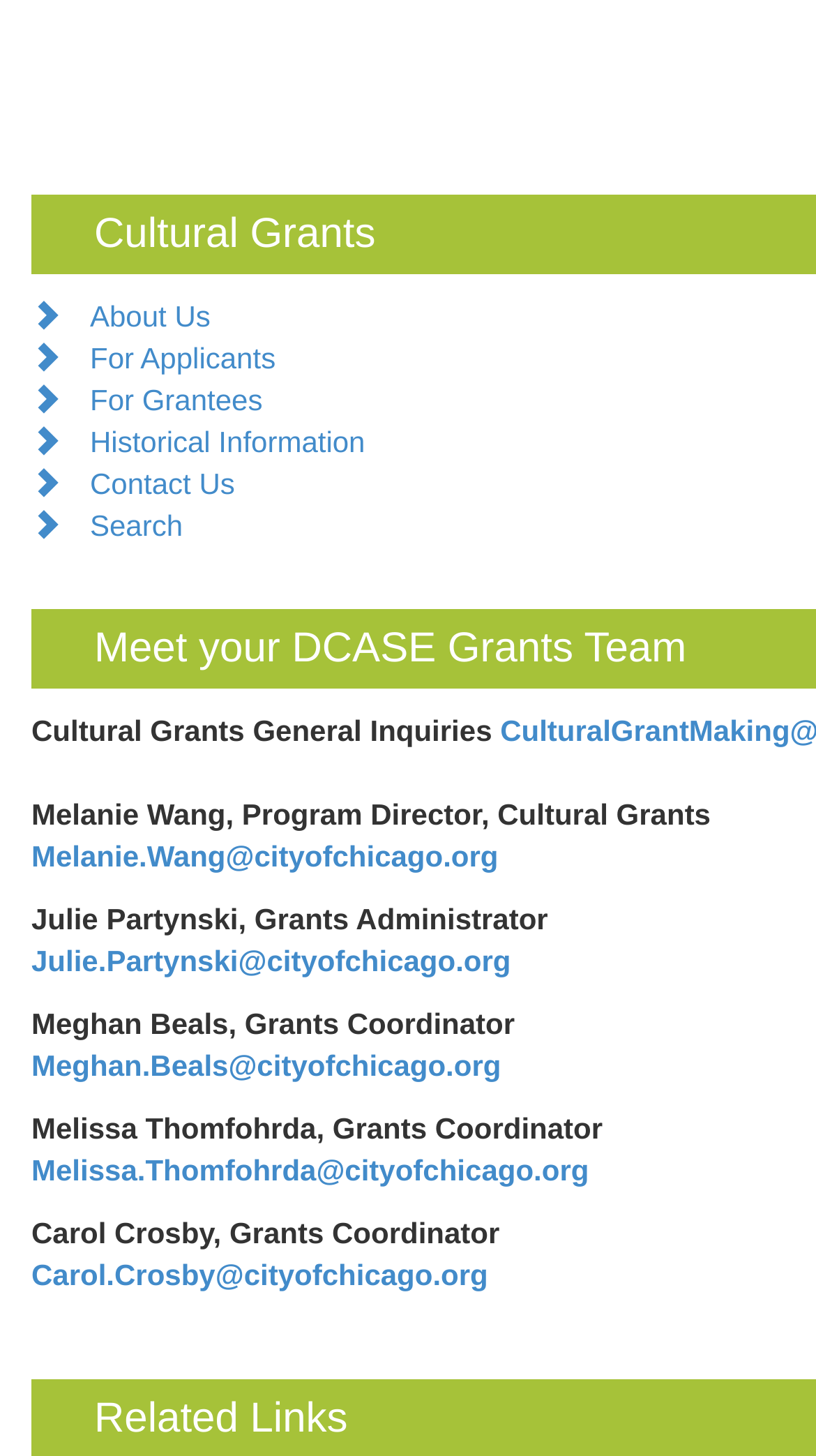Can you find the bounding box coordinates of the area I should click to execute the following instruction: "search"?

[0.11, 0.35, 0.224, 0.373]